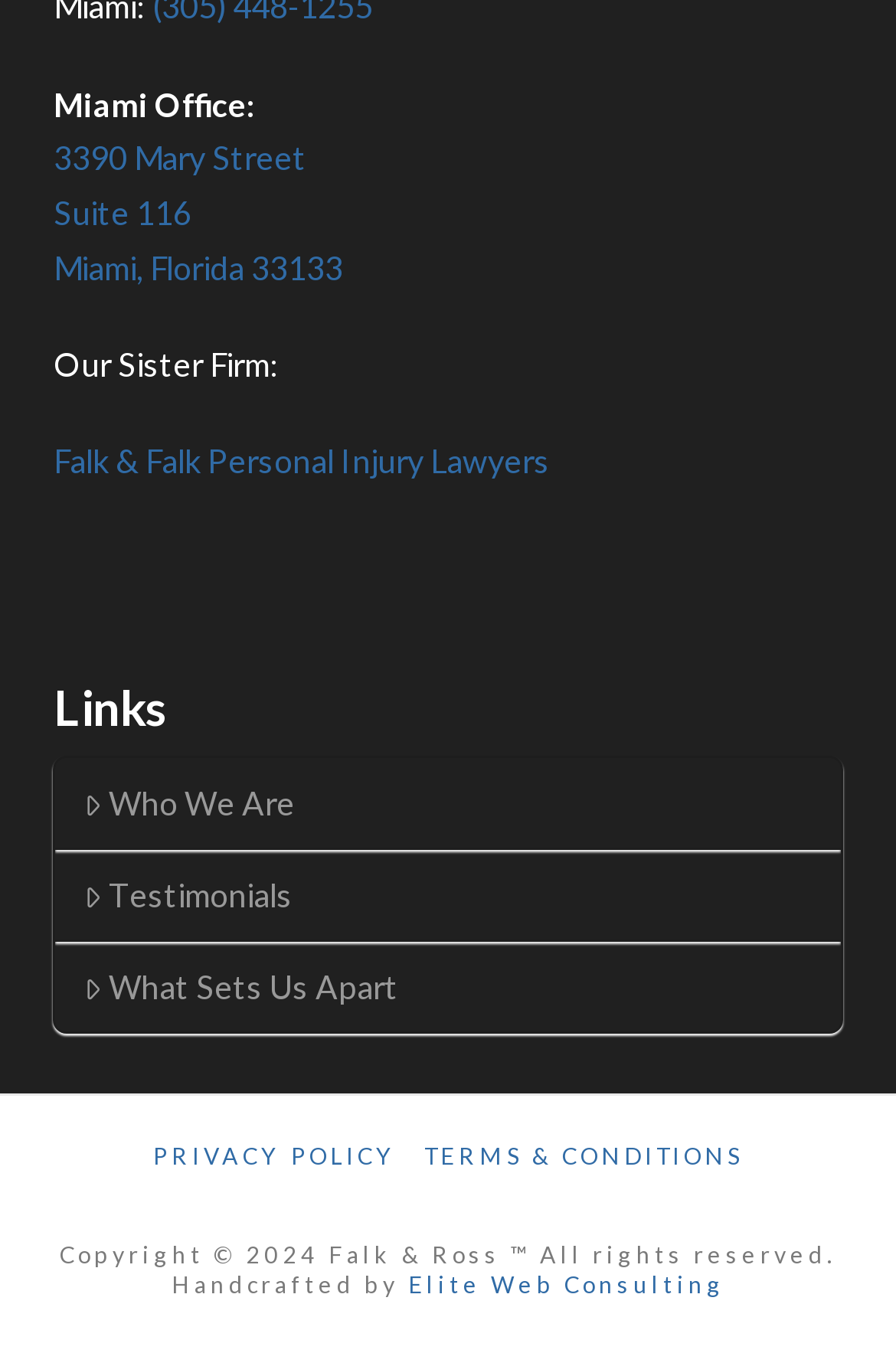Locate the bounding box coordinates of the area where you should click to accomplish the instruction: "Check the website's terms and conditions".

[0.473, 0.843, 0.829, 0.865]